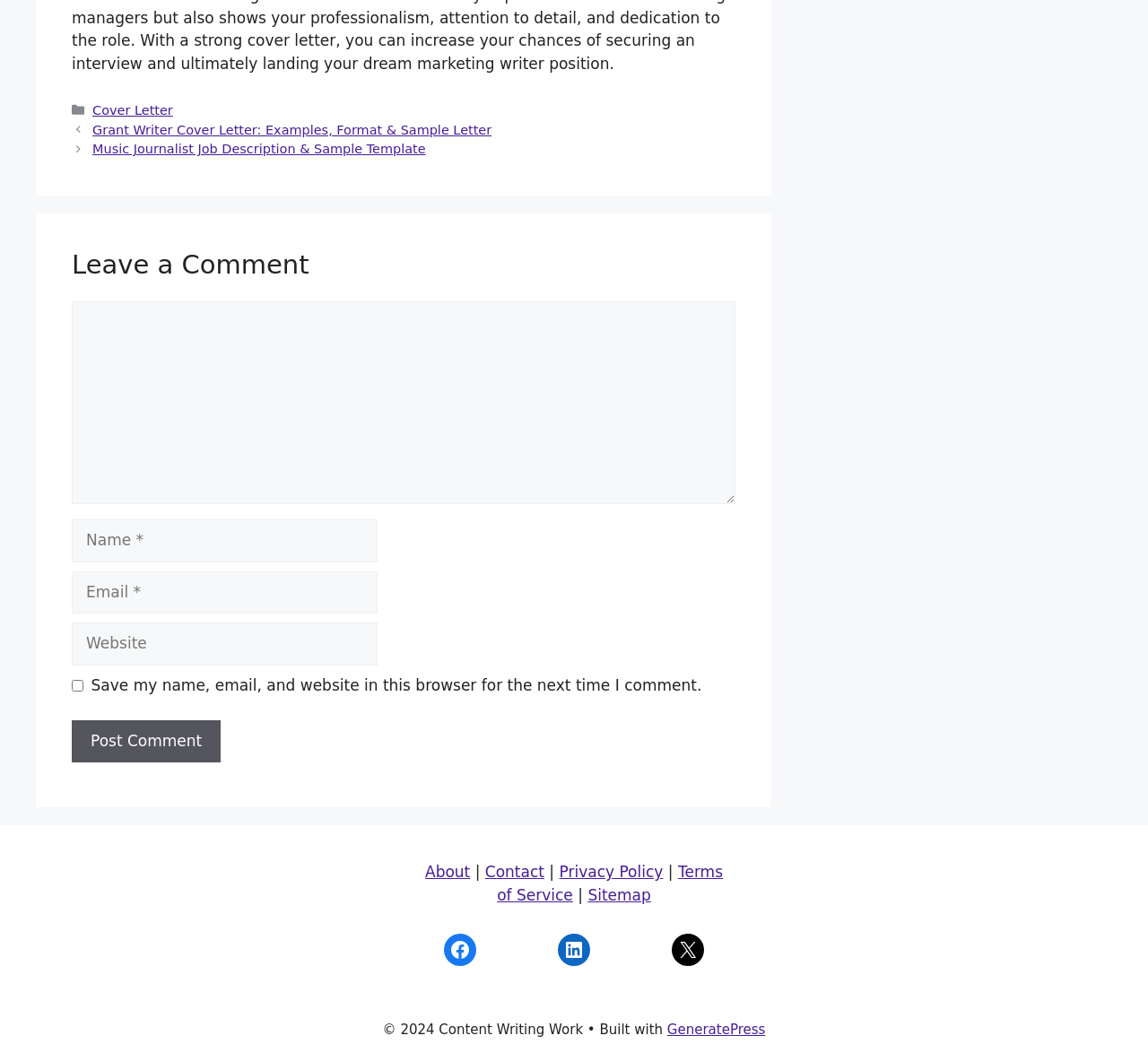Identify the bounding box coordinates for the UI element described as follows: parent_node: Comment name="author" placeholder="Name *". Use the format (top-left x, top-left y, bottom-right x, bottom-right y) and ensure all values are floating point numbers between 0 and 1.

[0.062, 0.494, 0.329, 0.534]